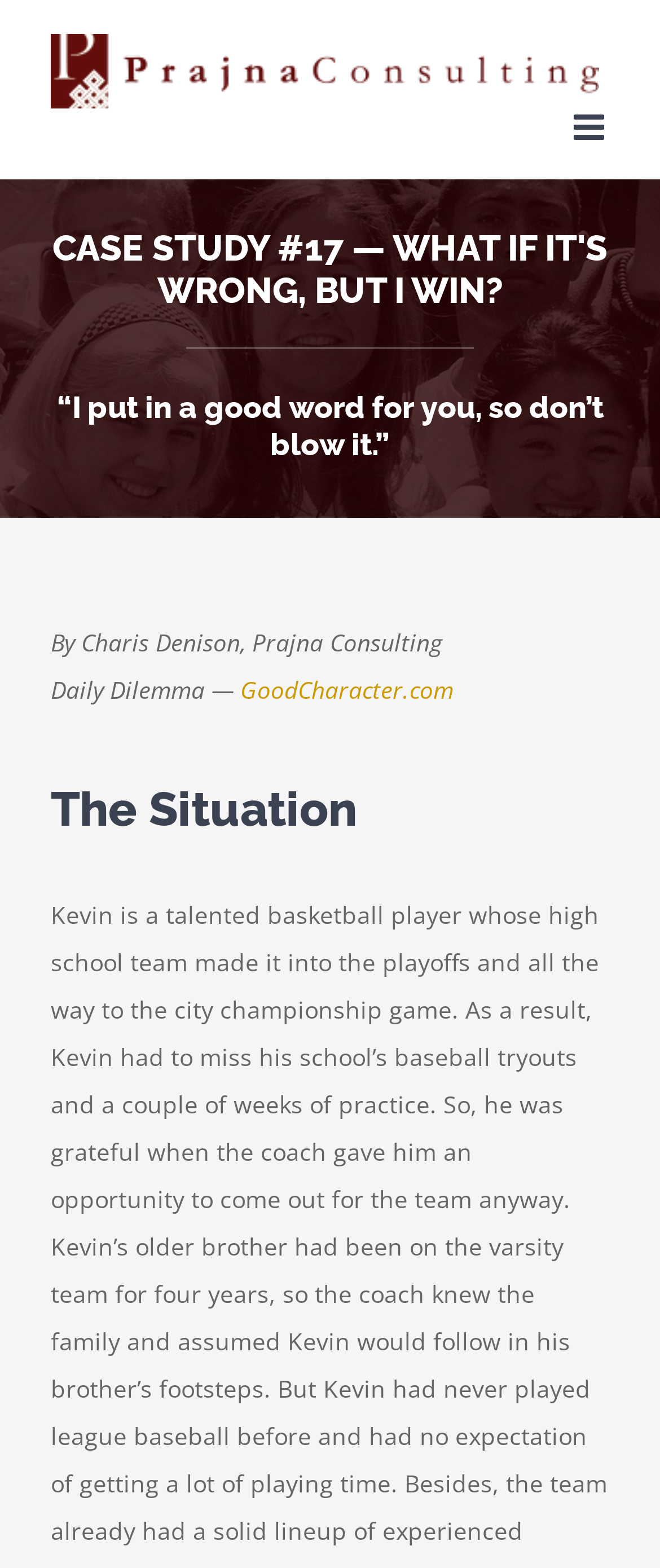What is the name of the consulting company?
Please ensure your answer is as detailed and informative as possible.

I found the answer by looking at the logo at the top left of the webpage, which is a link with the text 'Prajna Consulting Logo'. Additionally, the author of the article is mentioned as 'By Charis Denison, Prajna Consulting'.